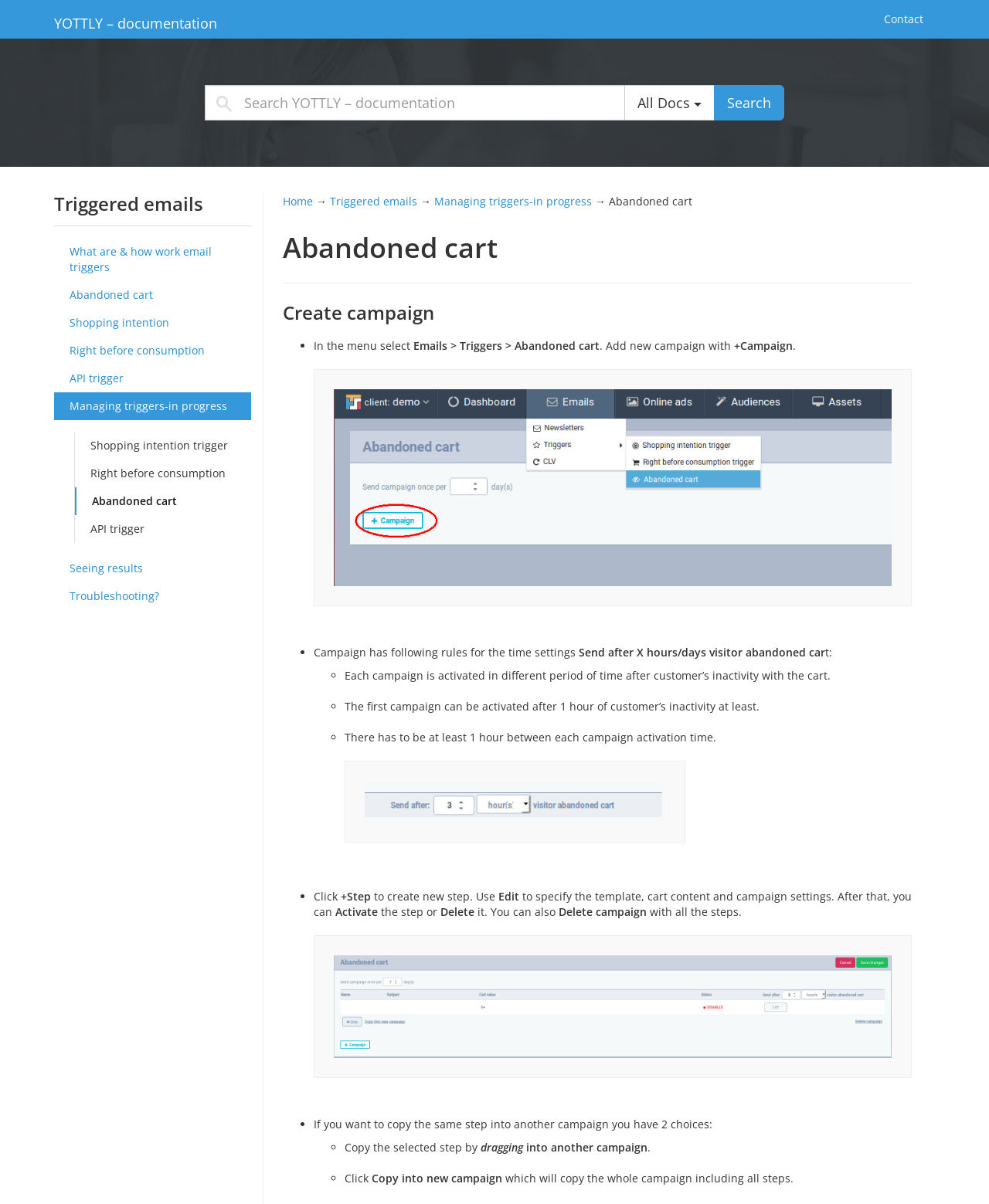Provide your answer to the question using just one word or phrase: How can I copy a step into another campaign?

By dragging or clicking 'Copy into new campaign'